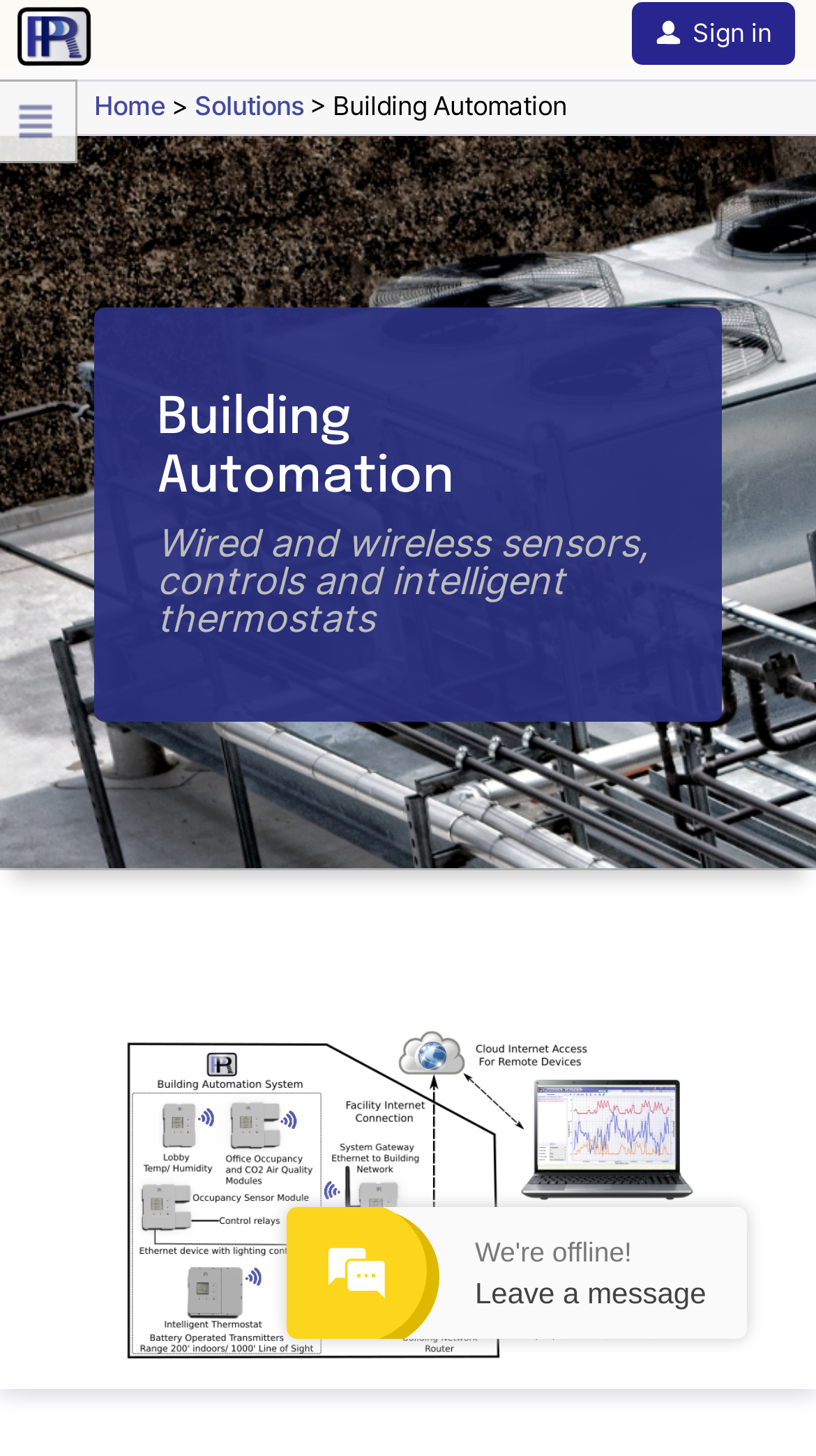Please identify the bounding box coordinates for the region that you need to click to follow this instruction: "Explore the overview".

[0.461, 0.233, 0.627, 0.266]